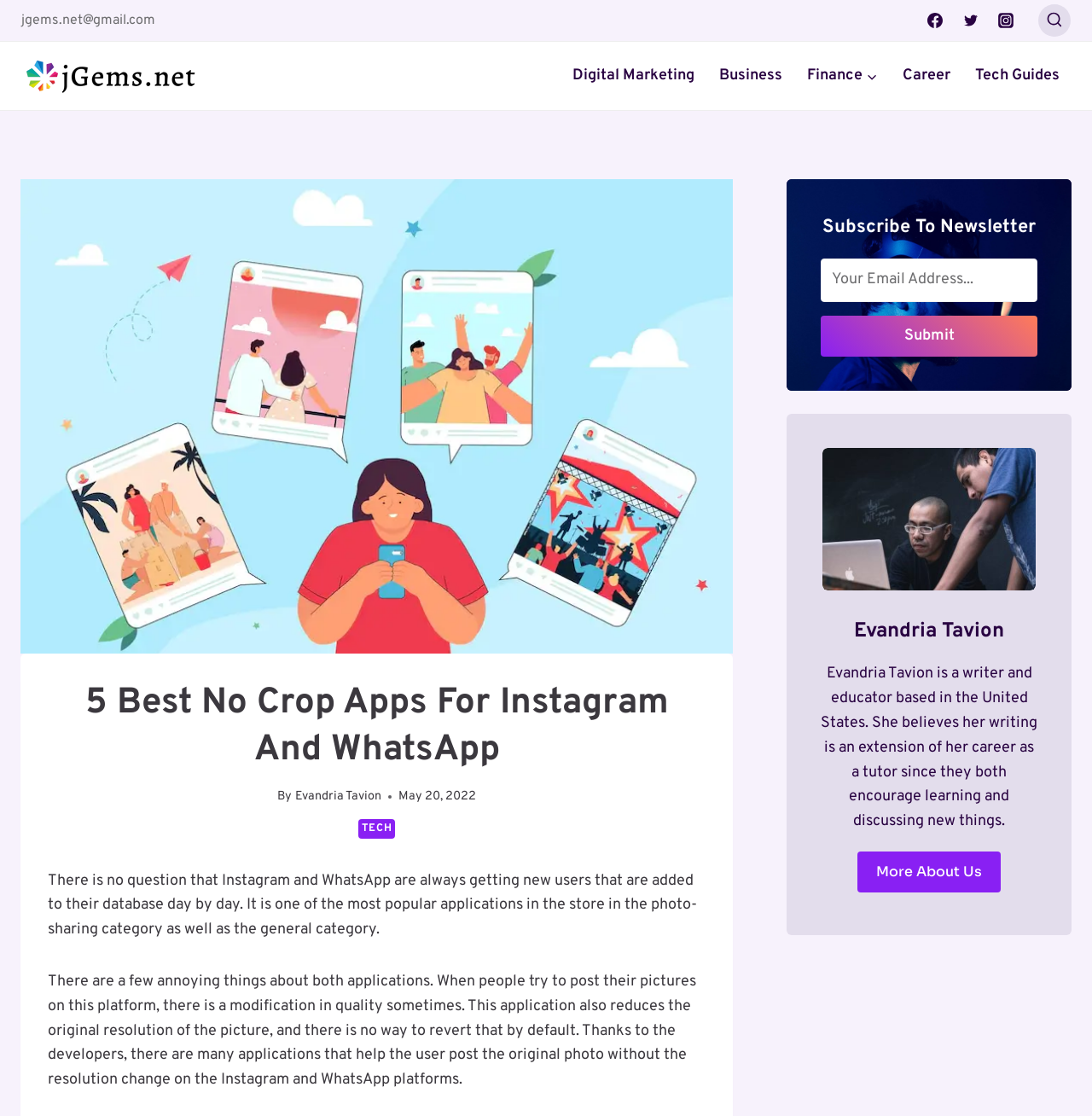Specify the bounding box coordinates for the region that must be clicked to perform the given instruction: "Read the article by Evandria Tavion".

[0.27, 0.706, 0.349, 0.721]